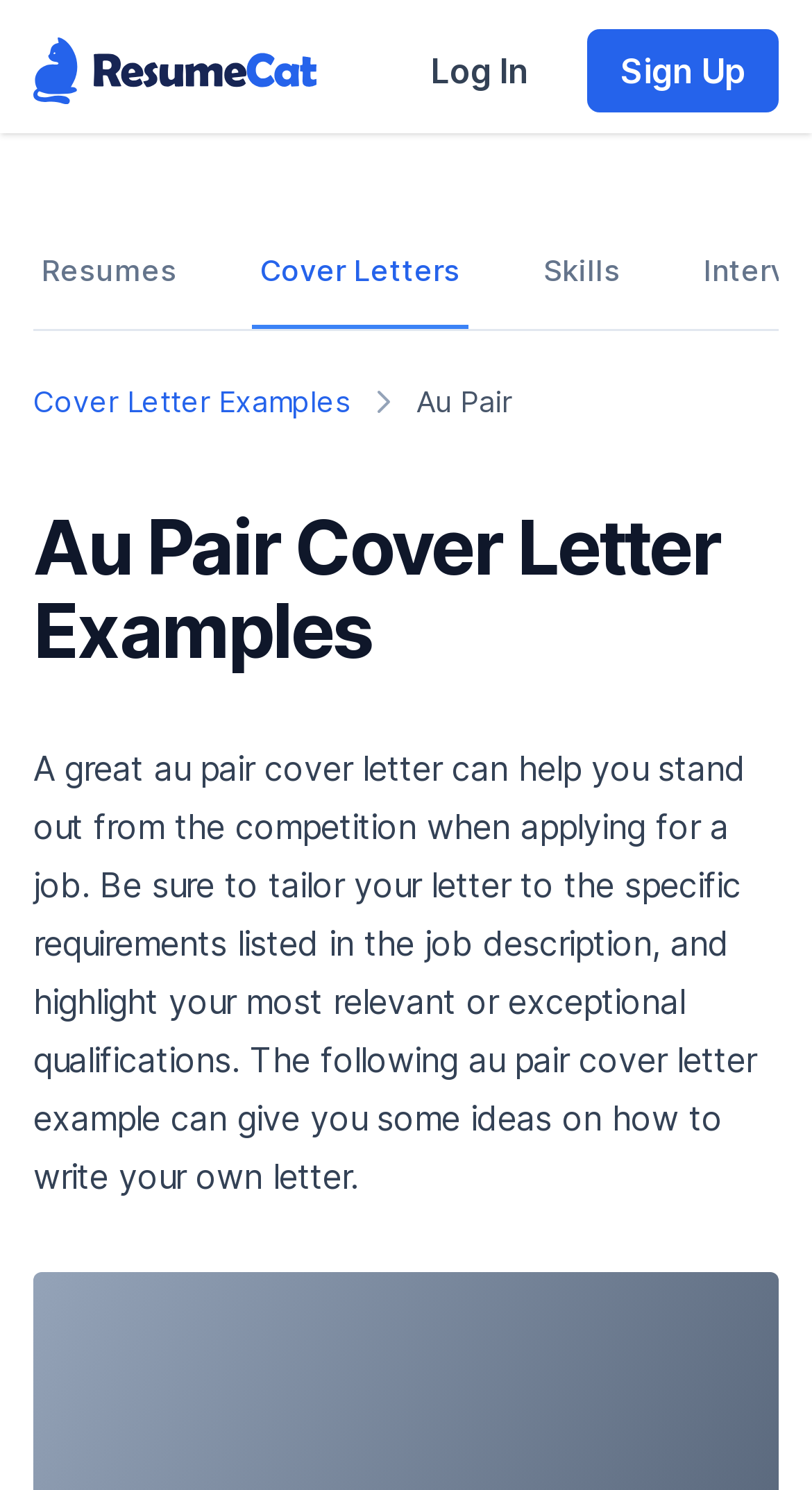Extract the bounding box for the UI element that matches this description: "Skills".

[0.659, 0.145, 0.774, 0.221]